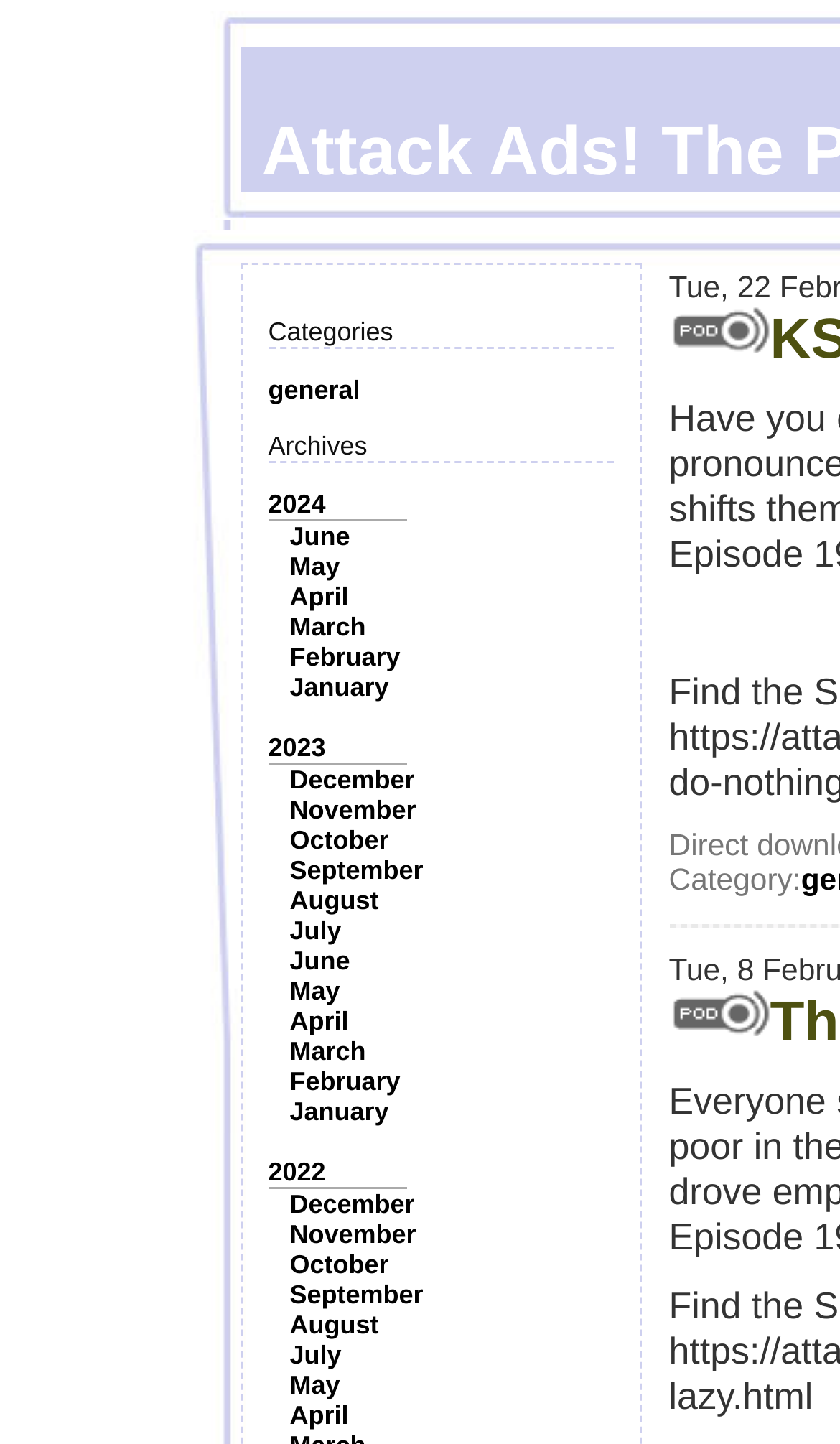How many years are listed in the archives section?
Refer to the image and give a detailed answer to the query.

The archives section lists three years: 2024, 2023, and 2022, which are link elements located below the category section with bounding boxes of [0.319, 0.339, 0.388, 0.36], [0.319, 0.507, 0.388, 0.528], and [0.319, 0.801, 0.388, 0.822] respectively.